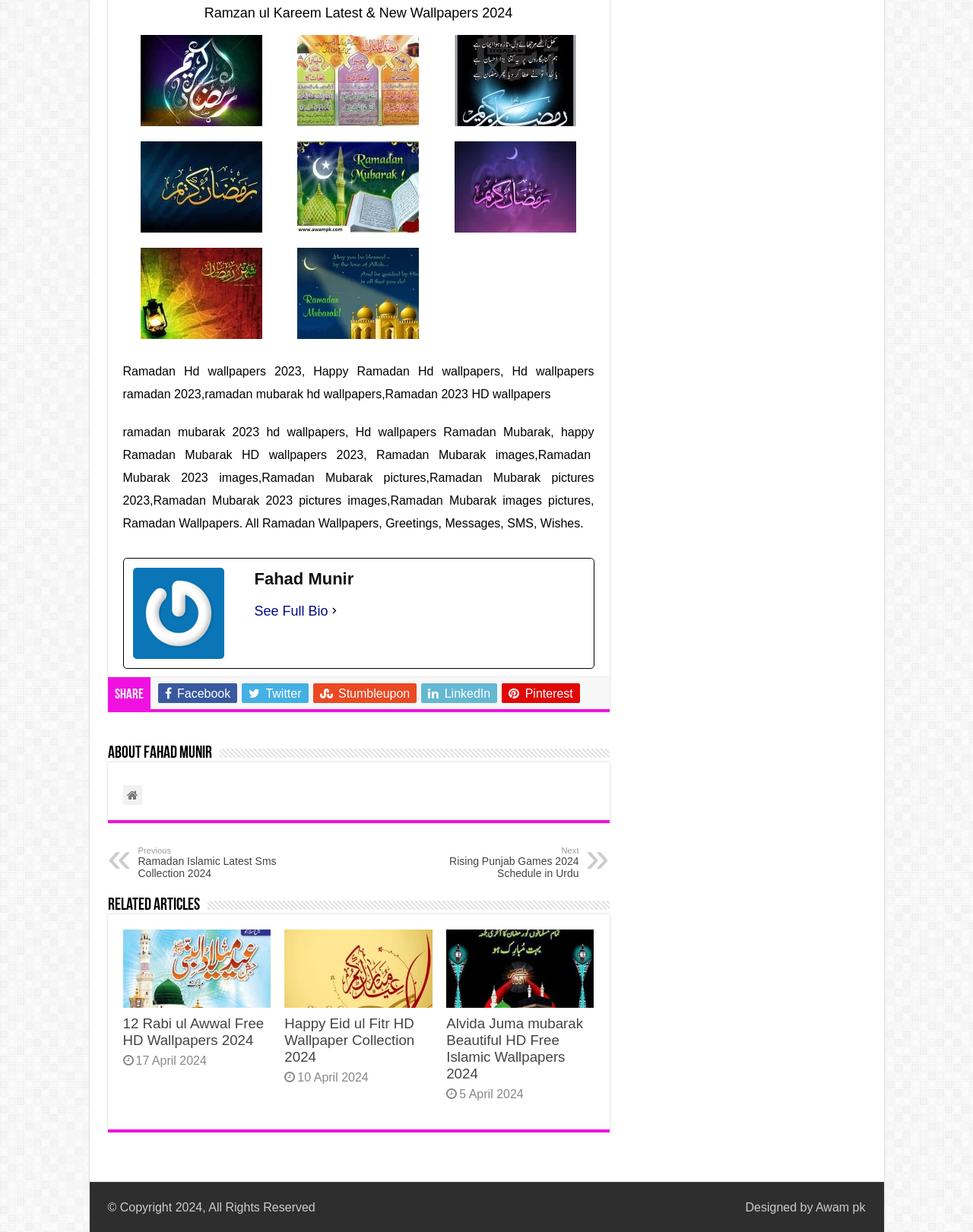How many related articles are listed on this webpage?
Refer to the screenshot and respond with a concise word or phrase.

Multiple